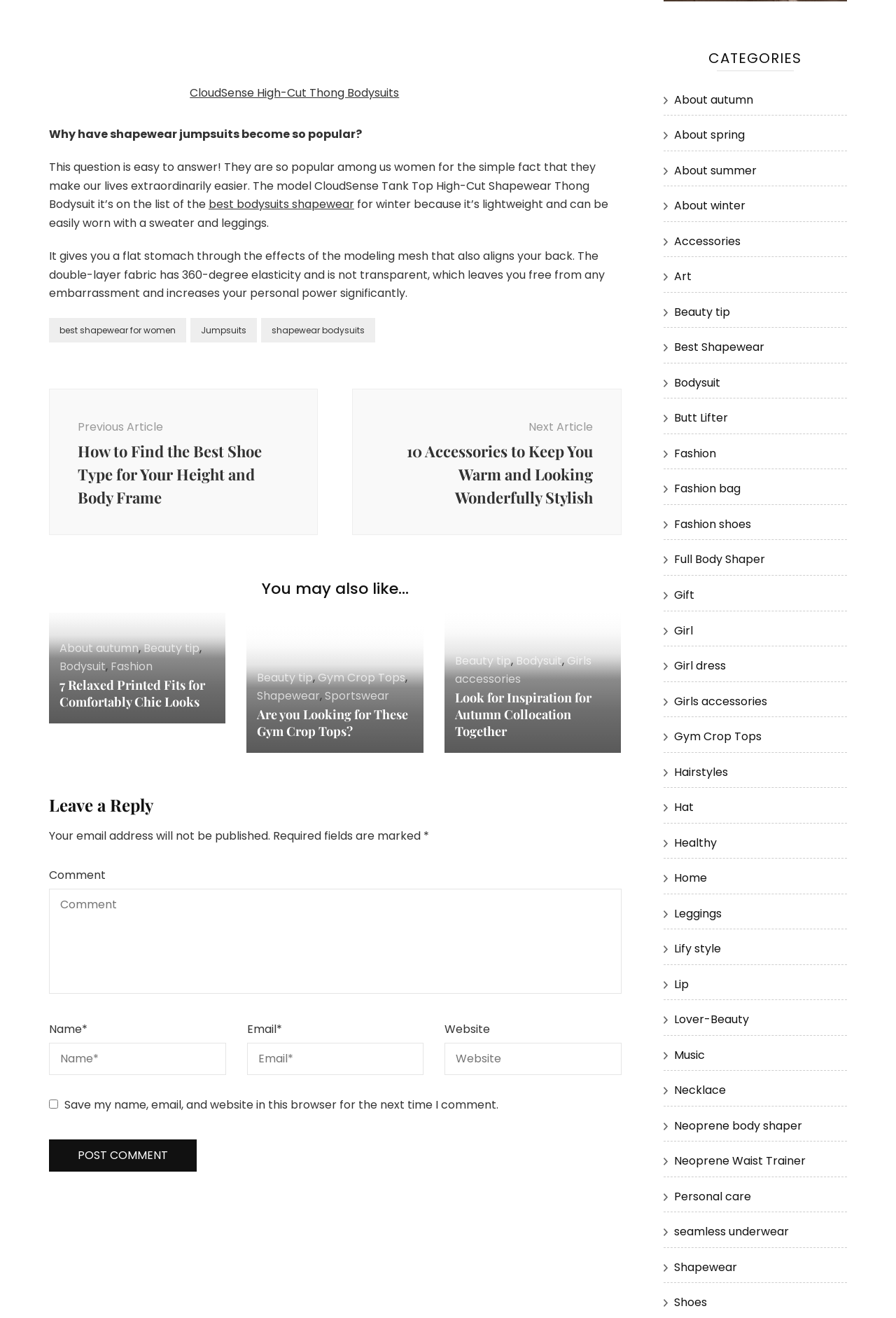Refer to the image and answer the question with as much detail as possible: What is the topic of the article?

The topic of the article can be determined by reading the text content of the webpage, which mentions 'shapewear jumpsuits' and 'CloudSense Tank Top High-Cut Shapewear Thong Bodysuit'. This suggests that the article is discussing shapewear, specifically its popularity and benefits.